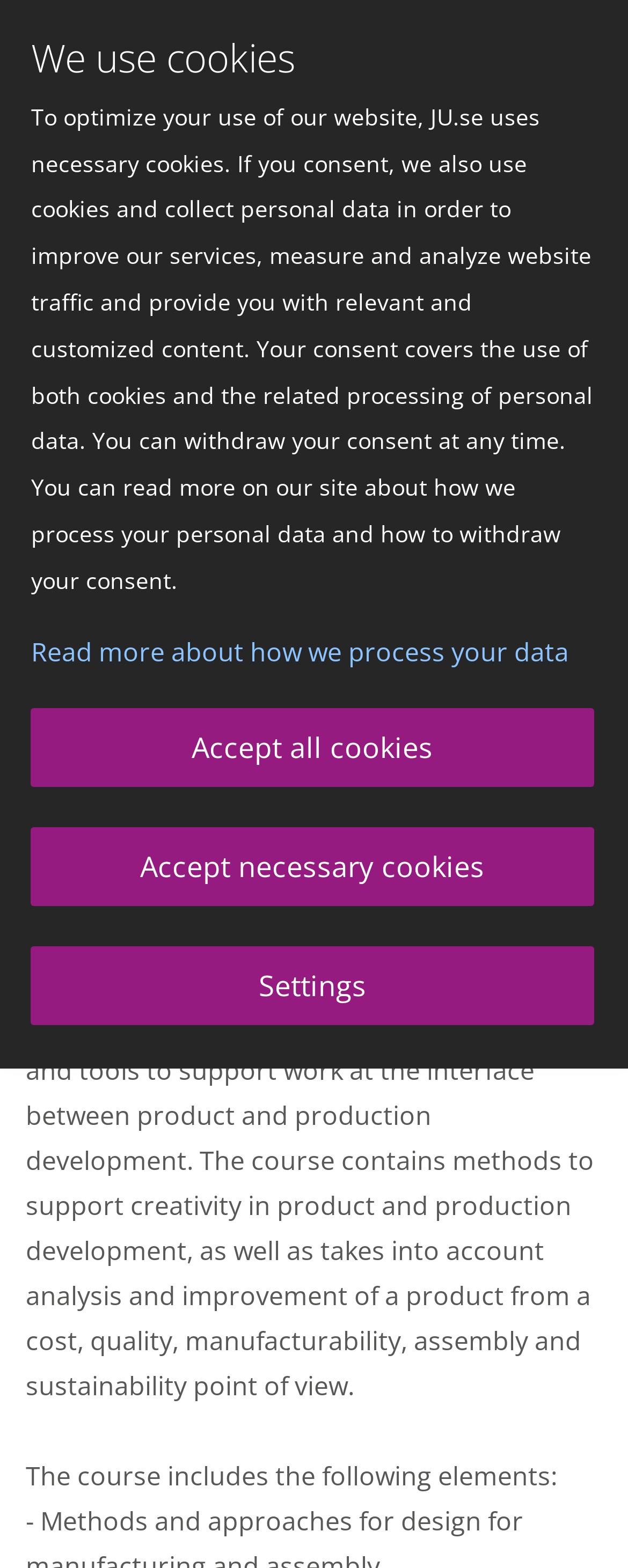Using the element description Accept necessary cookies, predict the bounding box coordinates for the UI element. Provide the coordinates in (top-left x, top-left y, bottom-right x, bottom-right y) format with values ranging from 0 to 1.

[0.049, 0.528, 0.946, 0.578]